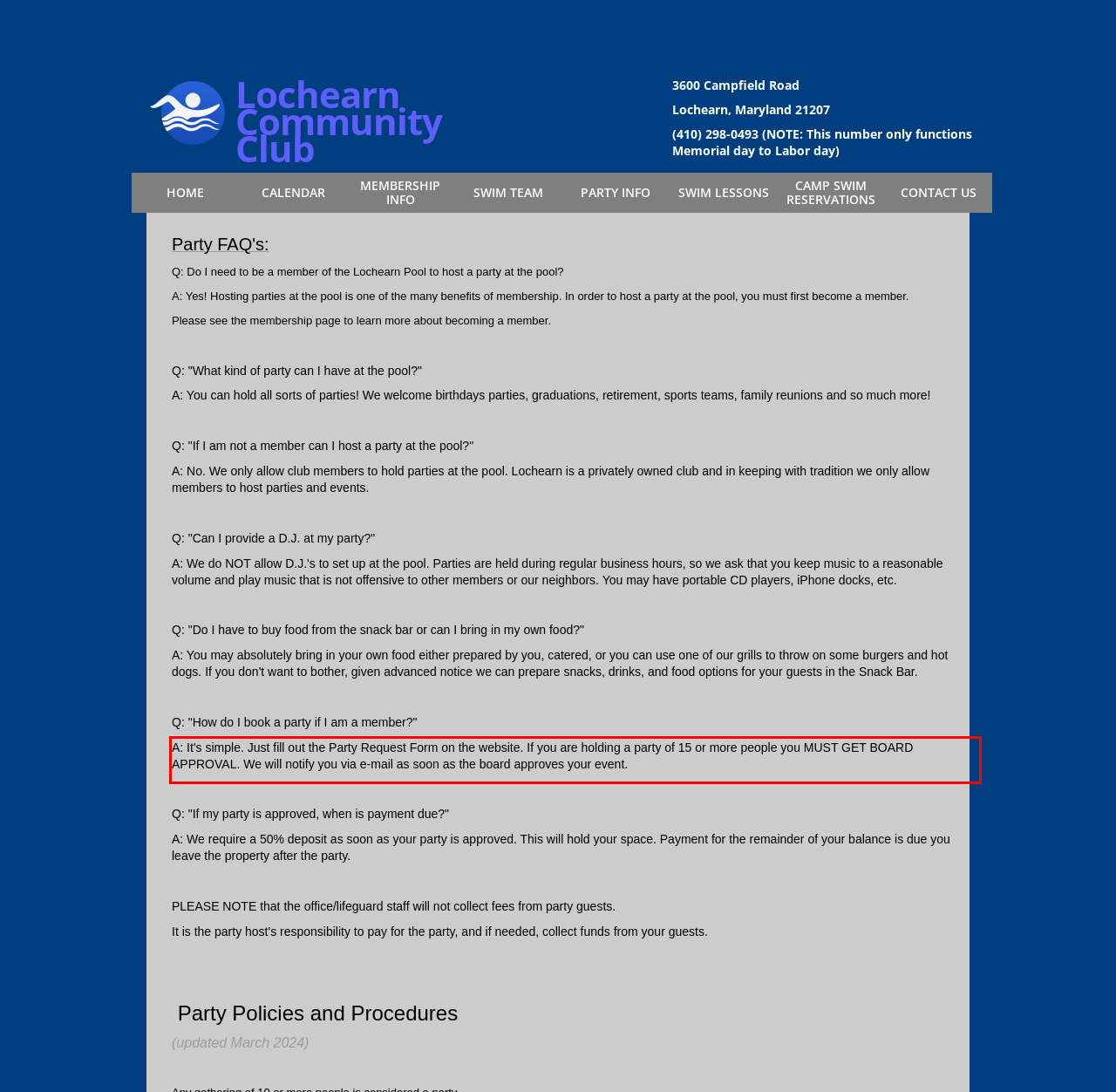Using the provided screenshot of a webpage, recognize the text inside the red rectangle bounding box by performing OCR.

A: It's simple. Just fill out the Party Request Form on the website. If you are holding a party of 15 or more people you MUST GET BOARD APPROVAL. We will notify you via e-mail as soon as the board approves your event.